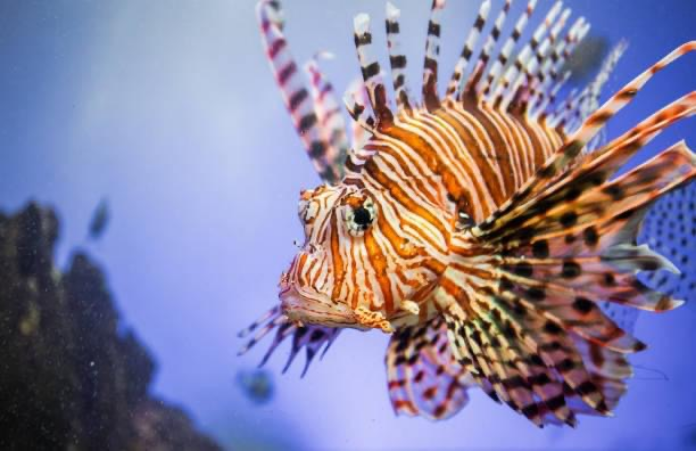Describe every significant element in the image thoroughly.

The image features a striking lionfish, a species renowned for its vibrant, ornate features and intricate patterns. This close-up captures the fish's bold stripes of orange and white, set against a softly blurred underwater background that hints at its marine habitat. The lionfish's long, trailing fins and spiny protrusions are beautifully highlighted, showcasing its delicate yet formidable appearance. These attributes not only enhance its aesthetic appeal but also serve as a reminder of its role in coral reef ecosystems, where it can impact local biodiversity. The image complements the announcement regarding the Lion Fish Derby Schools Art Competition, encouraging creative expressions aimed at raising awareness about this non-native species and its environmental effects.